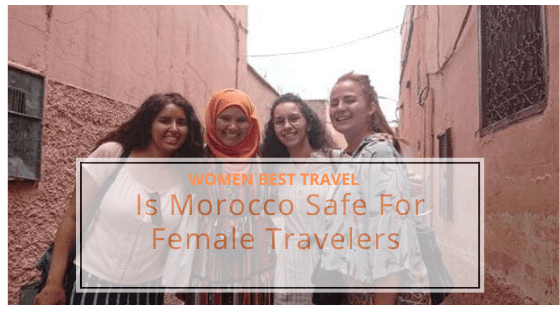What is the mood of the women in the image?
Please respond to the question with as much detail as possible.

The women are smiling and enjoying each other's company, which suggests that they are in a cheerful mood, and the overall atmosphere of the image is welcoming and positive.